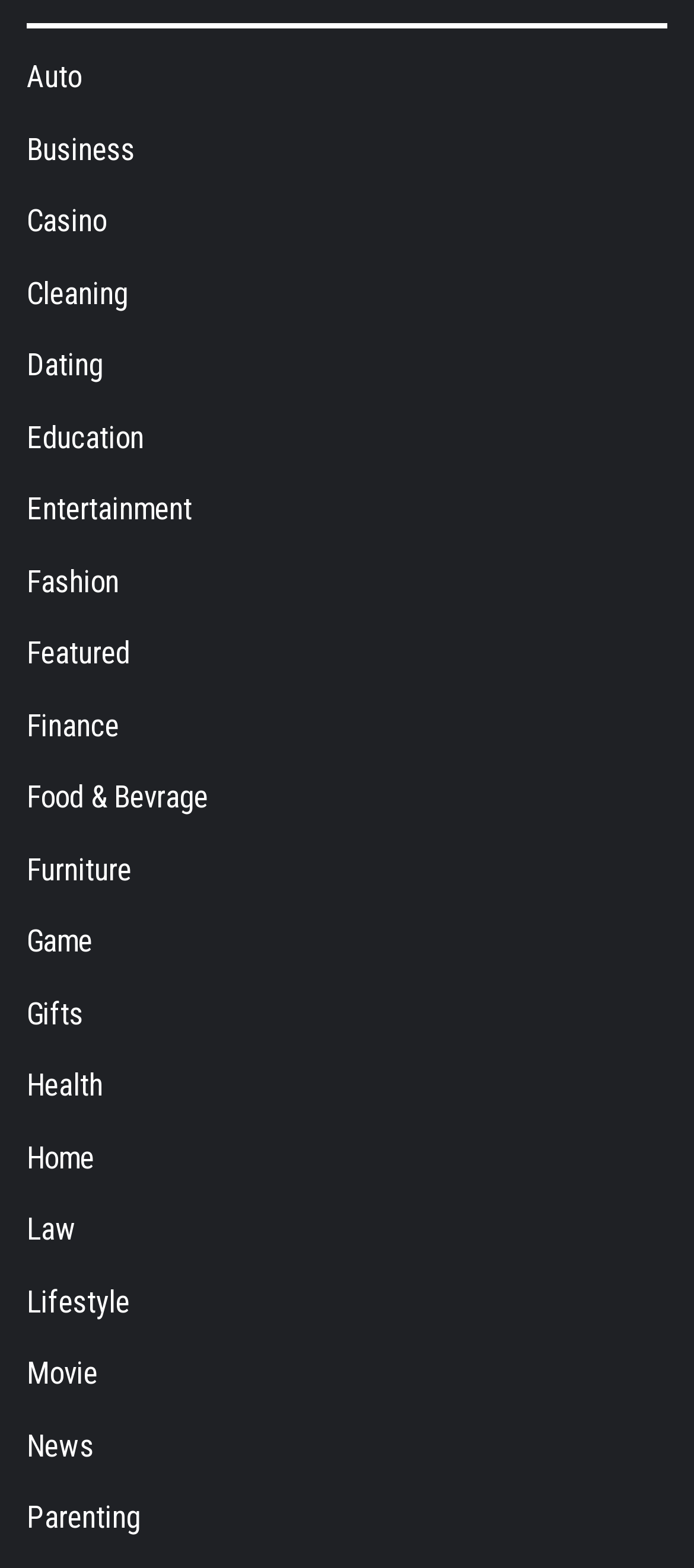Kindly provide the bounding box coordinates of the section you need to click on to fulfill the given instruction: "Visit Home".

[0.038, 0.727, 0.136, 0.749]